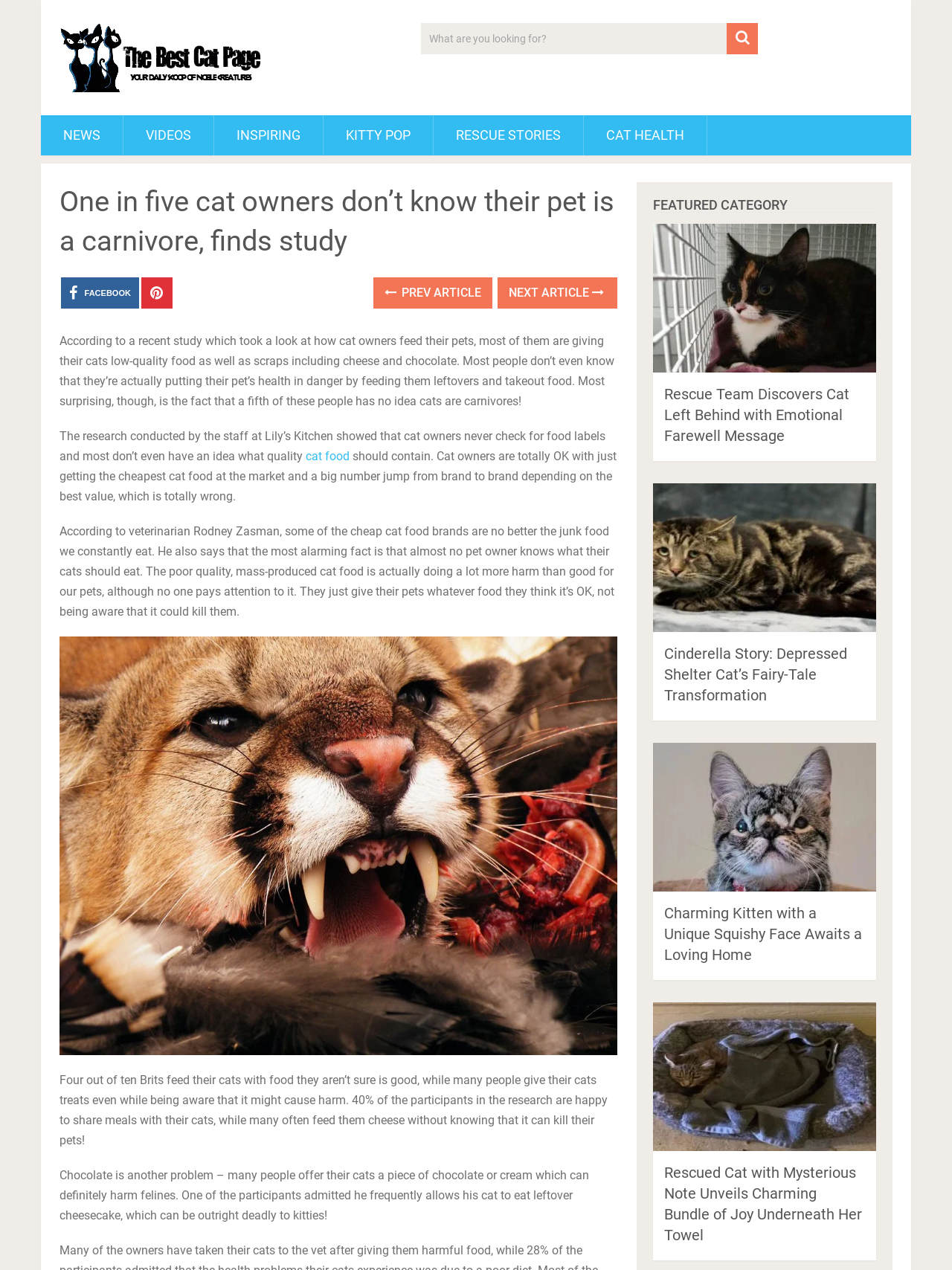What is a common treat that cat owners give to their pets, unaware of its harm?
Look at the image and respond with a one-word or short-phrase answer.

Cheese